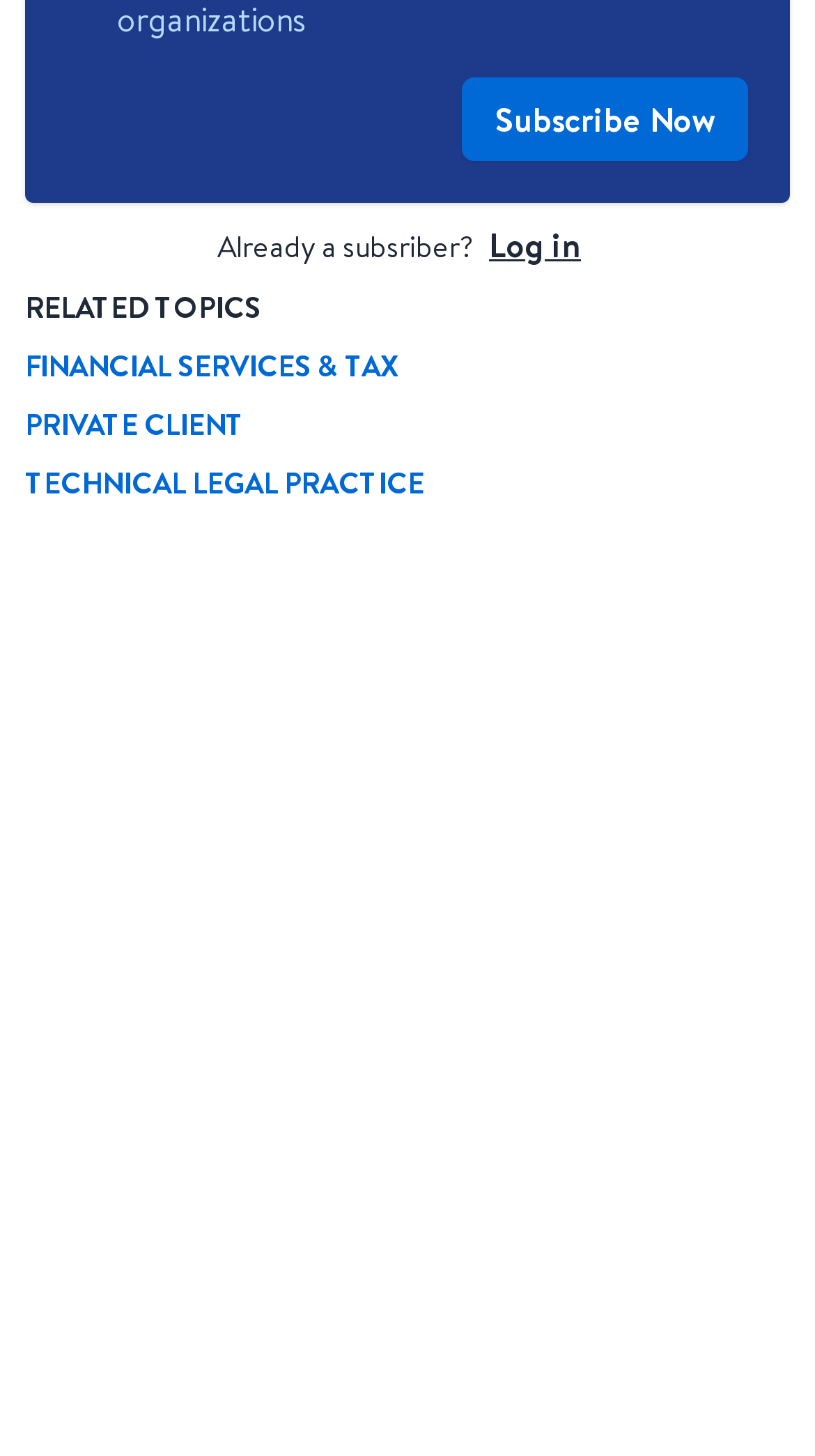Locate the UI element described by alt="Advertisement" and provide its bounding box coordinates. Use the format (top-left x, top-left y, bottom-right x, bottom-right y) with all values as floating point numbers between 0 and 1.

[0.663, 0.421, 0.969, 0.592]